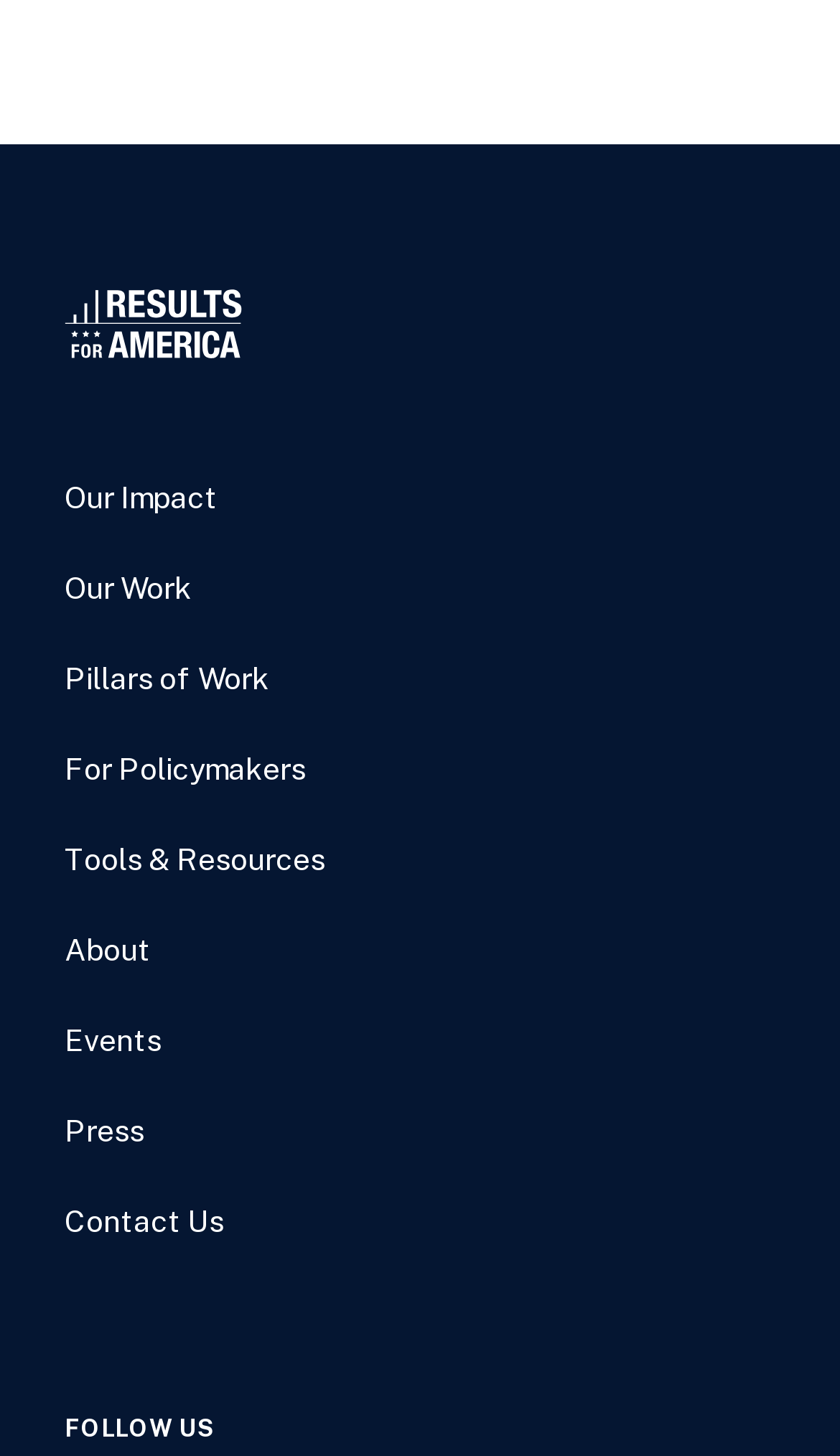How many links are in the main menu?
Based on the screenshot, provide your answer in one word or phrase.

9